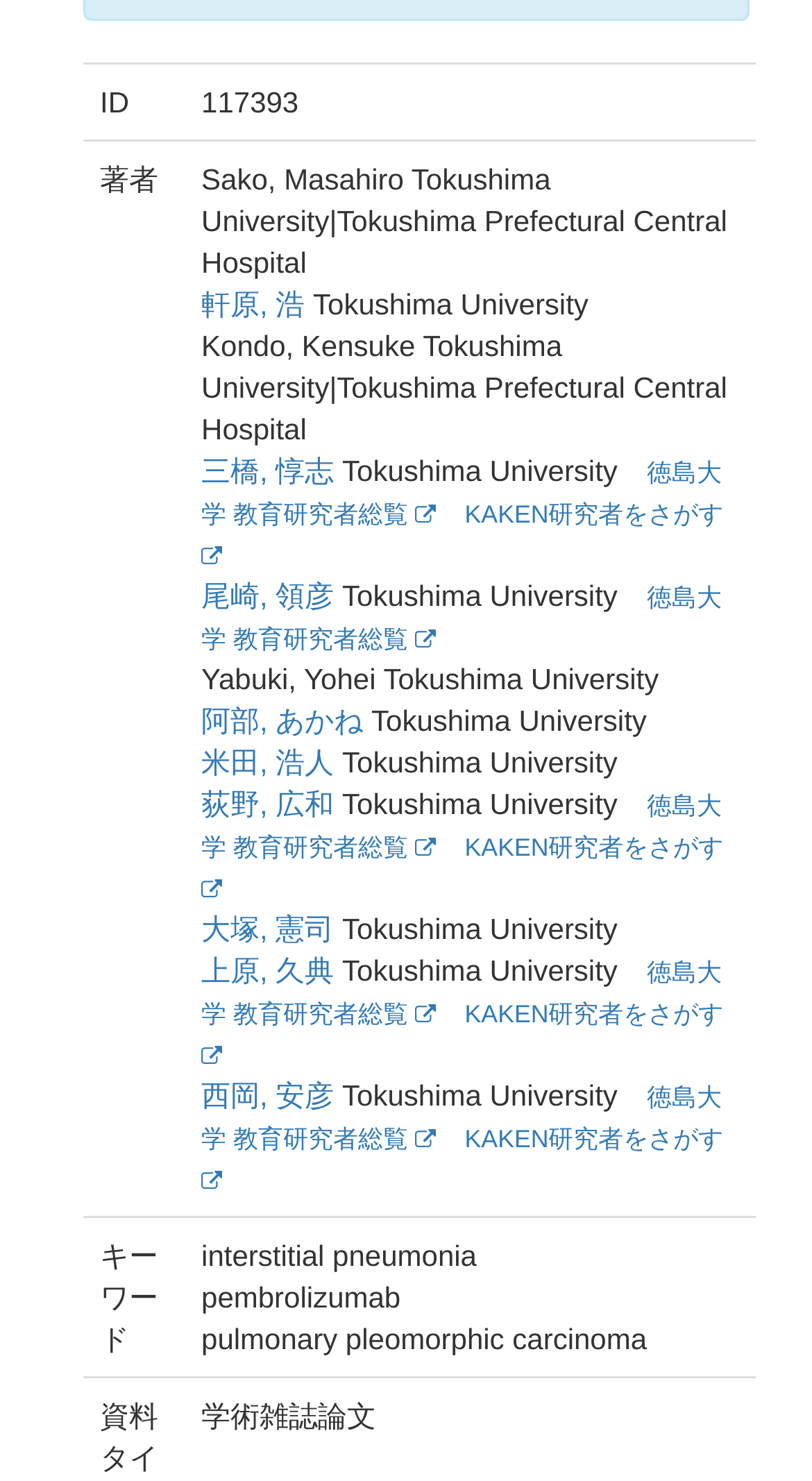Please identify the bounding box coordinates of the area that needs to be clicked to fulfill the following instruction: "follow the link of KAKEN研究者をさがす."

[0.248, 0.337, 0.891, 0.385]